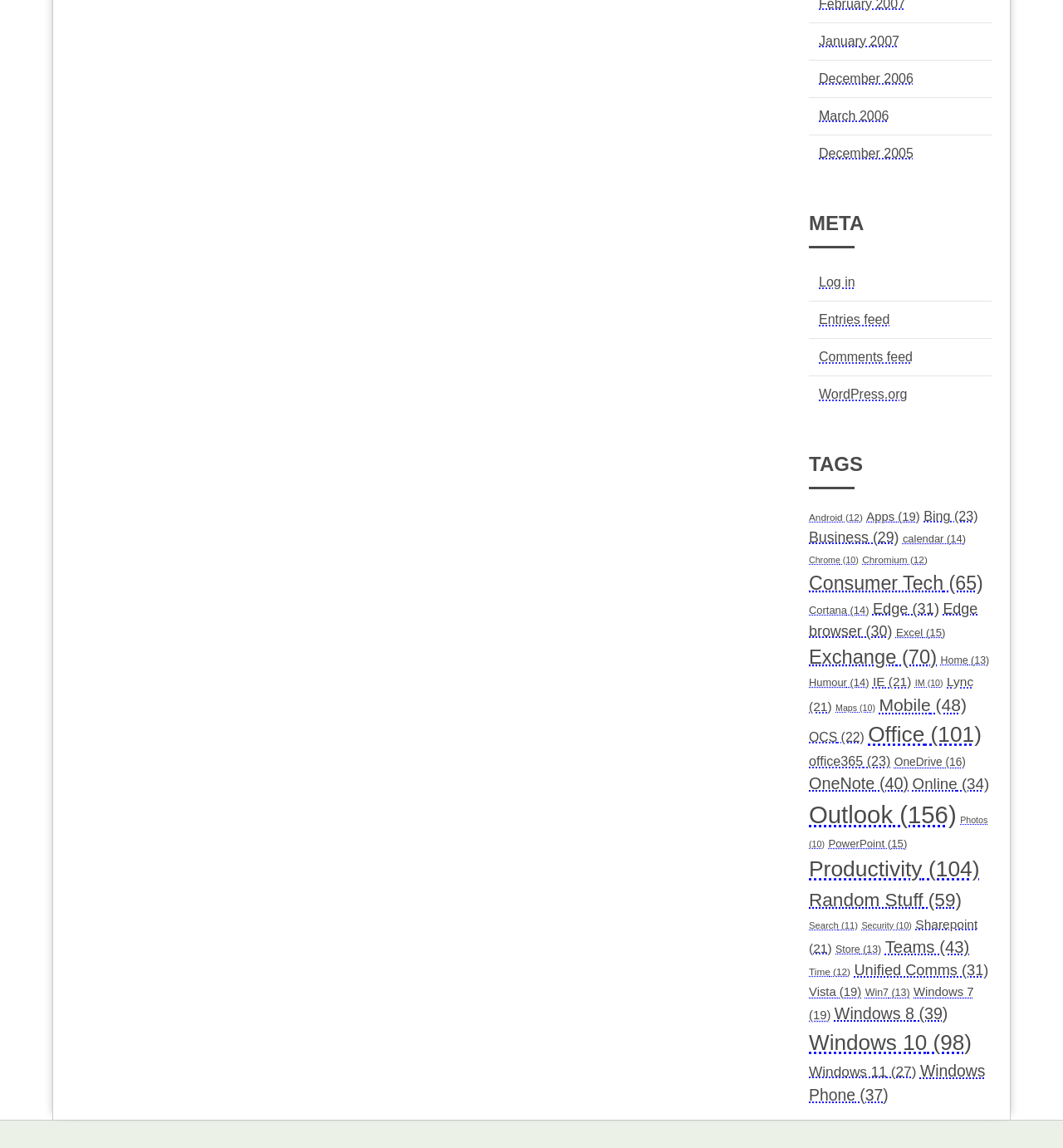Please provide a comprehensive answer to the question based on the screenshot: What is the name of the organization mentioned at the bottom of the page?

The link 'WordPress.org' is located at the bottom of the page, suggesting that it is the name of the organization mentioned.